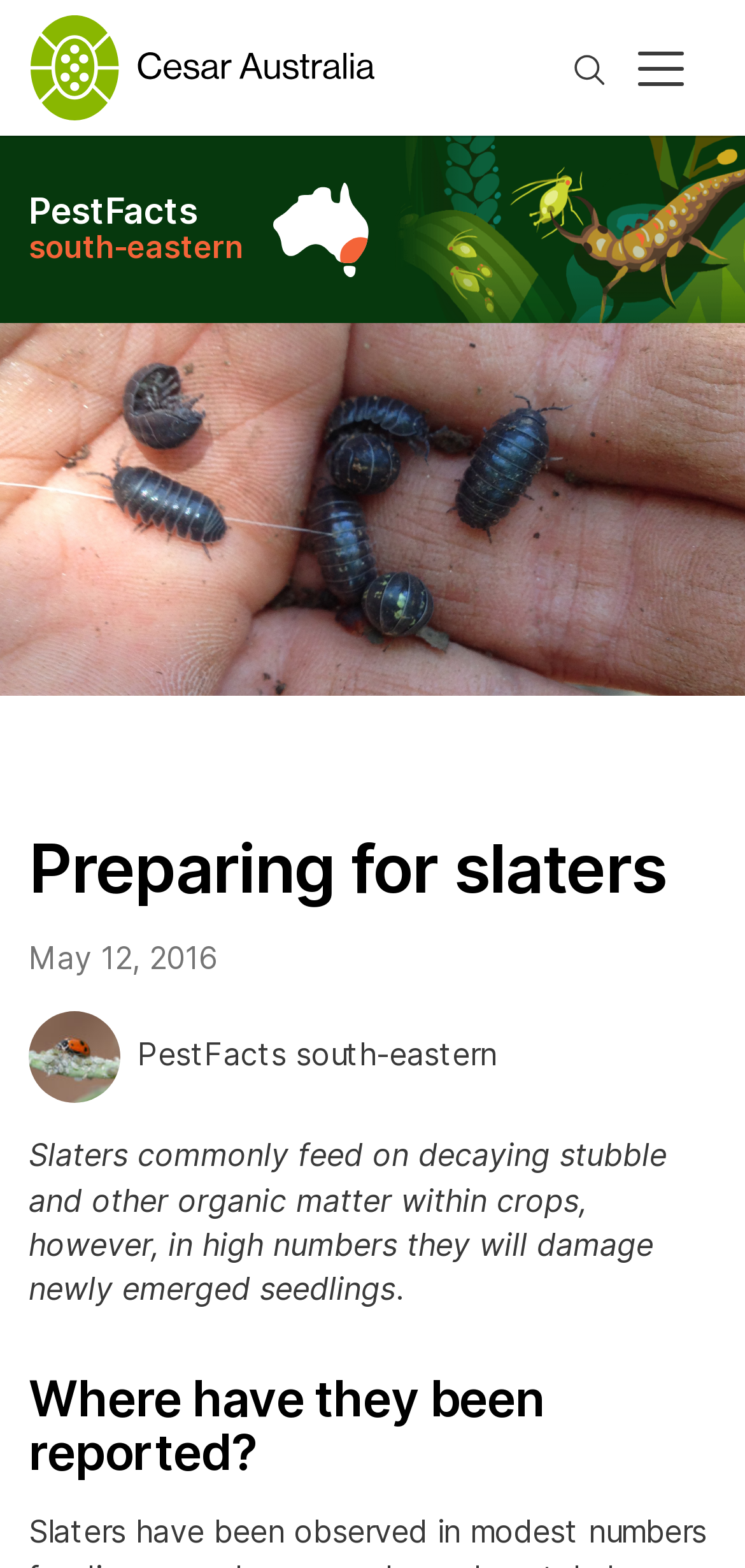What is the logo of the website?
Based on the visual, give a brief answer using one word or a short phrase.

Cesar Australia logo